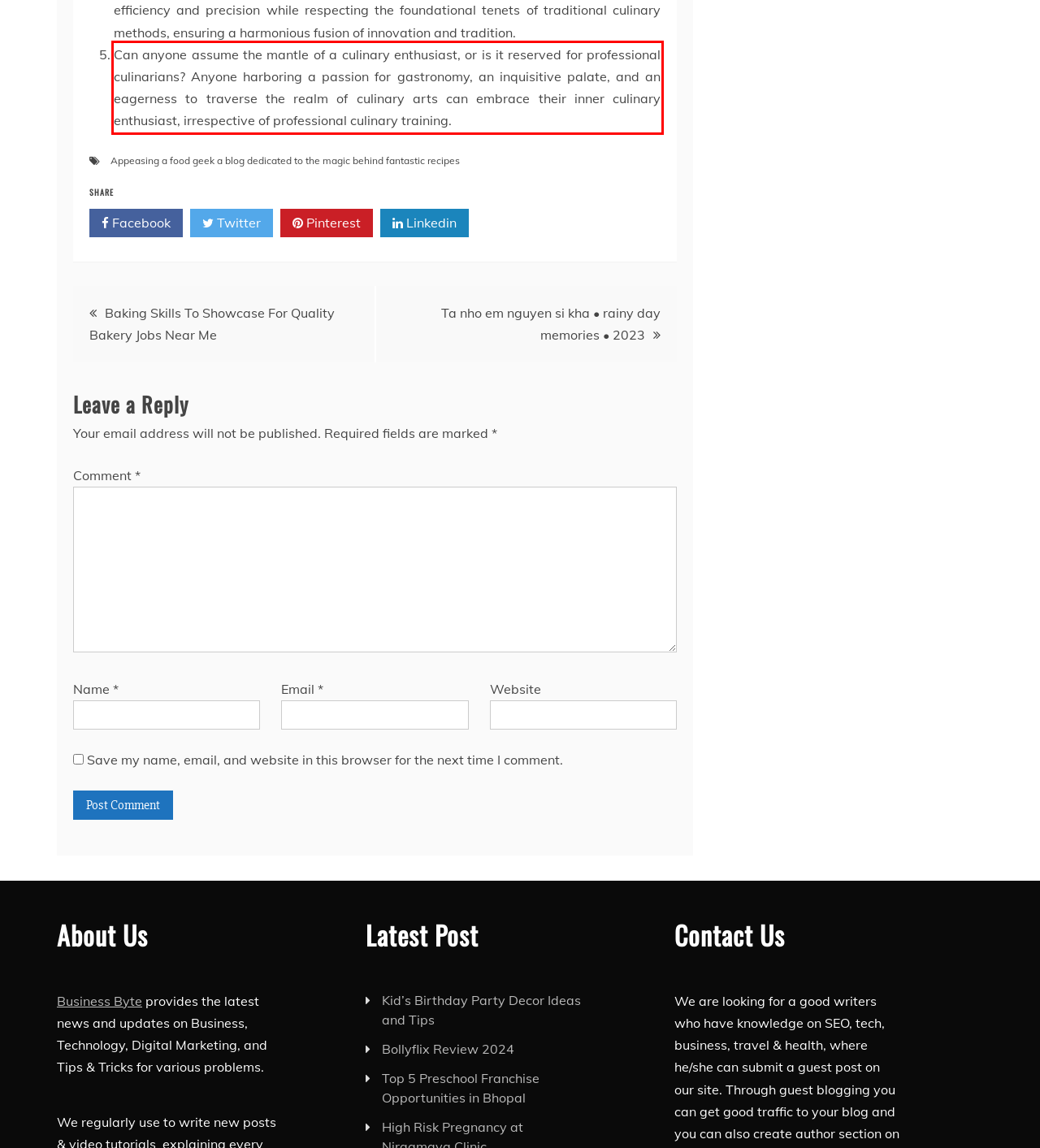From the screenshot of the webpage, locate the red bounding box and extract the text contained within that area.

Can anyone assume the mantle of a culinary enthusiast, or is it reserved for professional culinarians? Anyone harboring a passion for gastronomy, an inquisitive palate, and an eagerness to traverse the realm of culinary arts can embrace their inner culinary enthusiast, irrespective of professional culinary training.